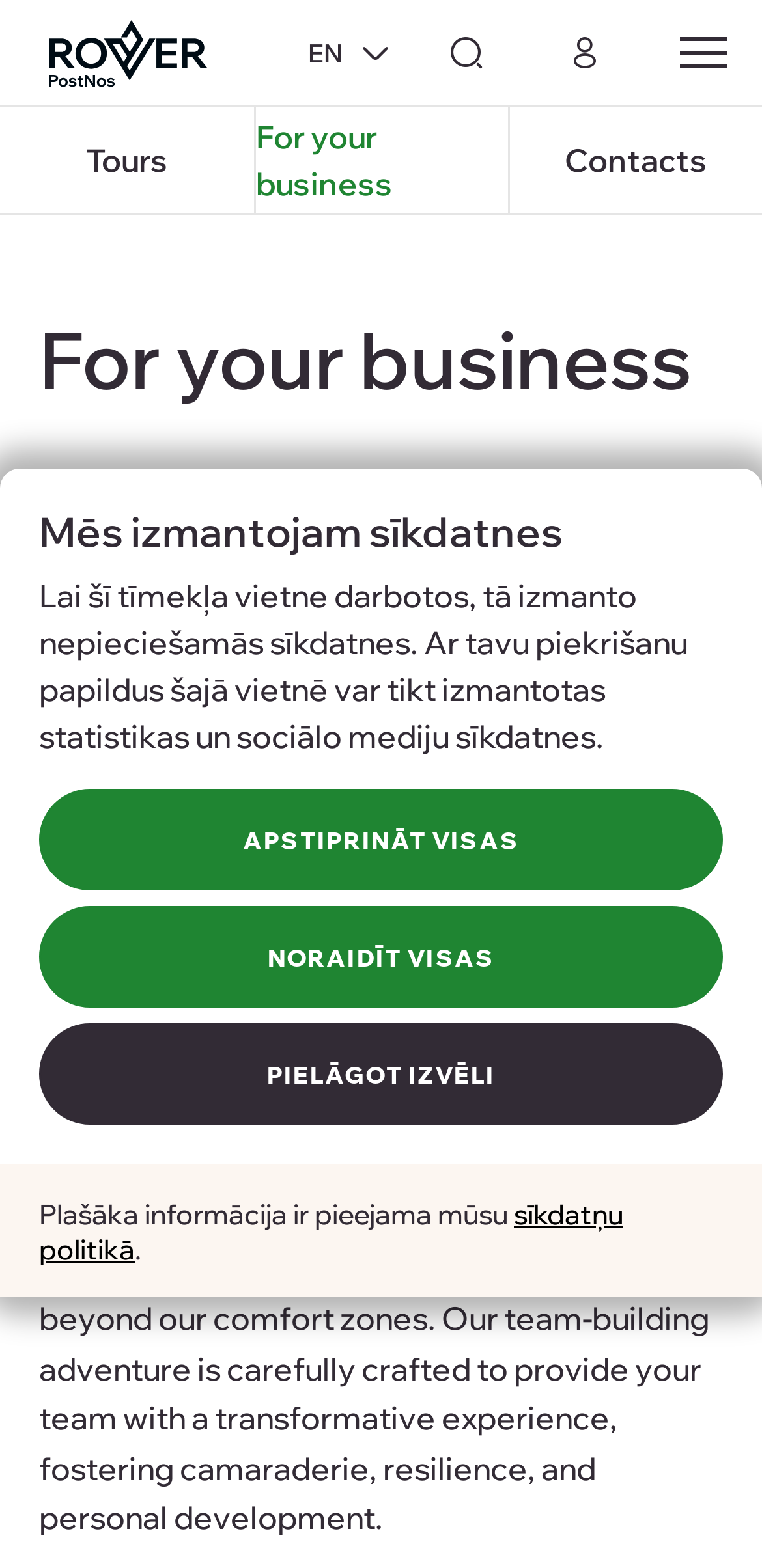Find the bounding box coordinates of the element to click in order to complete the given instruction: "Go to Tours."

[0.0, 0.068, 0.333, 0.136]